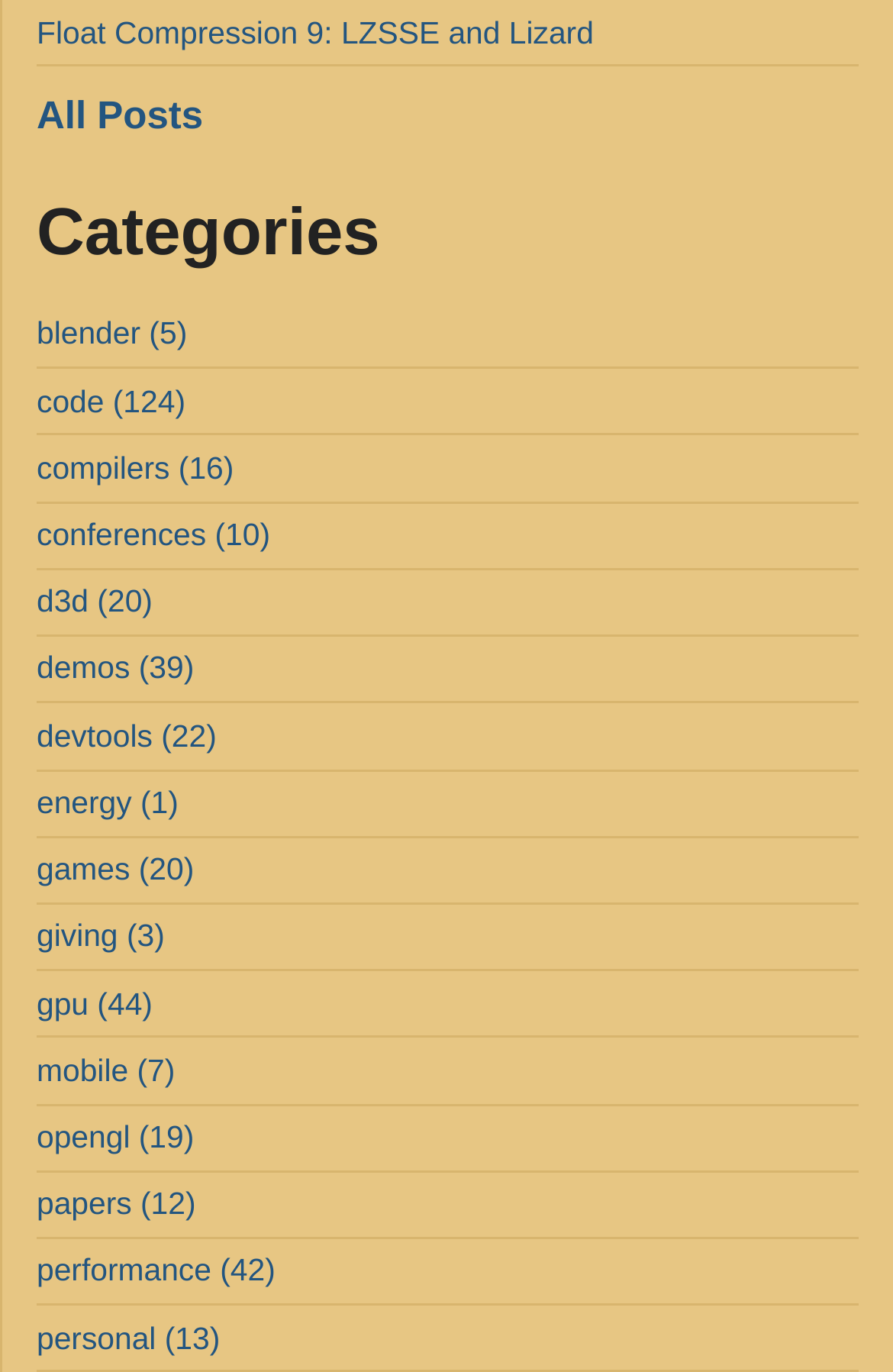Use a single word or phrase to respond to the question:
How many categories are listed?

15